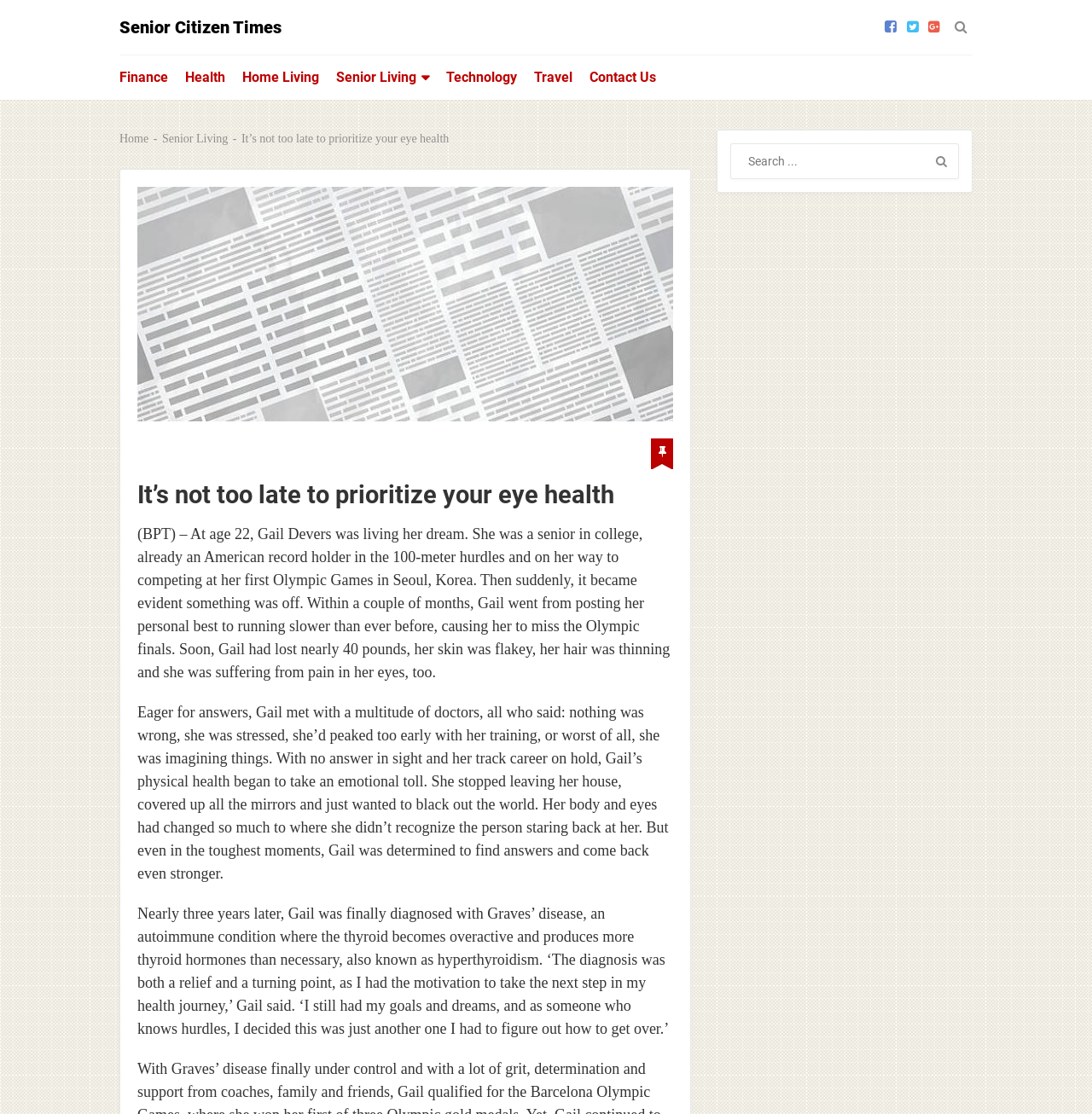Please predict the bounding box coordinates of the element's region where a click is necessary to complete the following instruction: "Click on the 'Senior Living' link". The coordinates should be represented by four float numbers between 0 and 1, i.e., [left, top, right, bottom].

[0.148, 0.119, 0.209, 0.13]